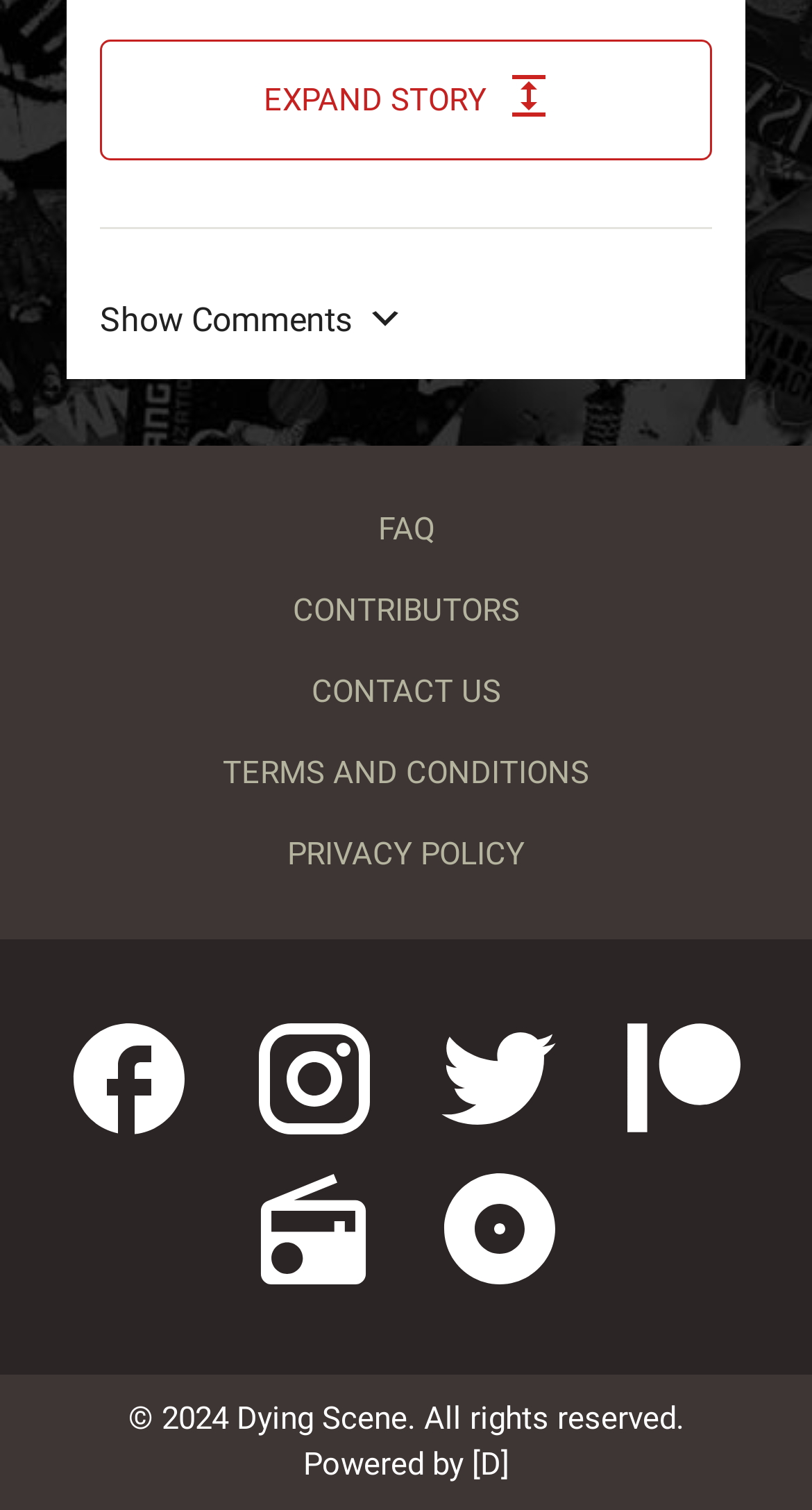How many buttons are on the webpage?
Give a detailed explanation using the information visible in the image.

I scanned the webpage and found two buttons, 'EXPAND STORY' and 'Show Comments'.